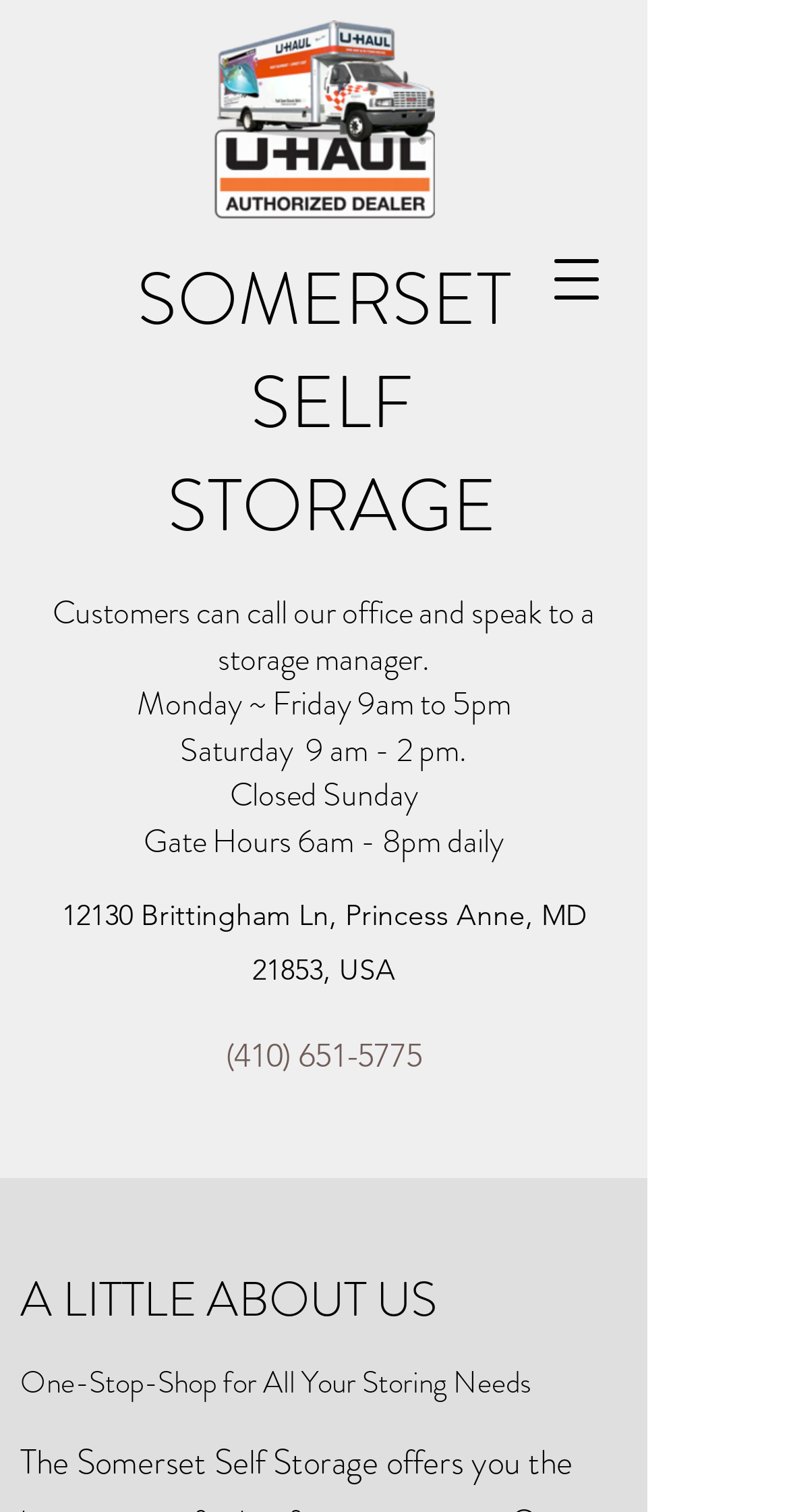Using the format (top-left x, top-left y, bottom-right x, bottom-right y), and given the element description, identify the bounding box coordinates within the screenshot: SOMERSET SELF STORAGE

[0.173, 0.163, 0.647, 0.369]